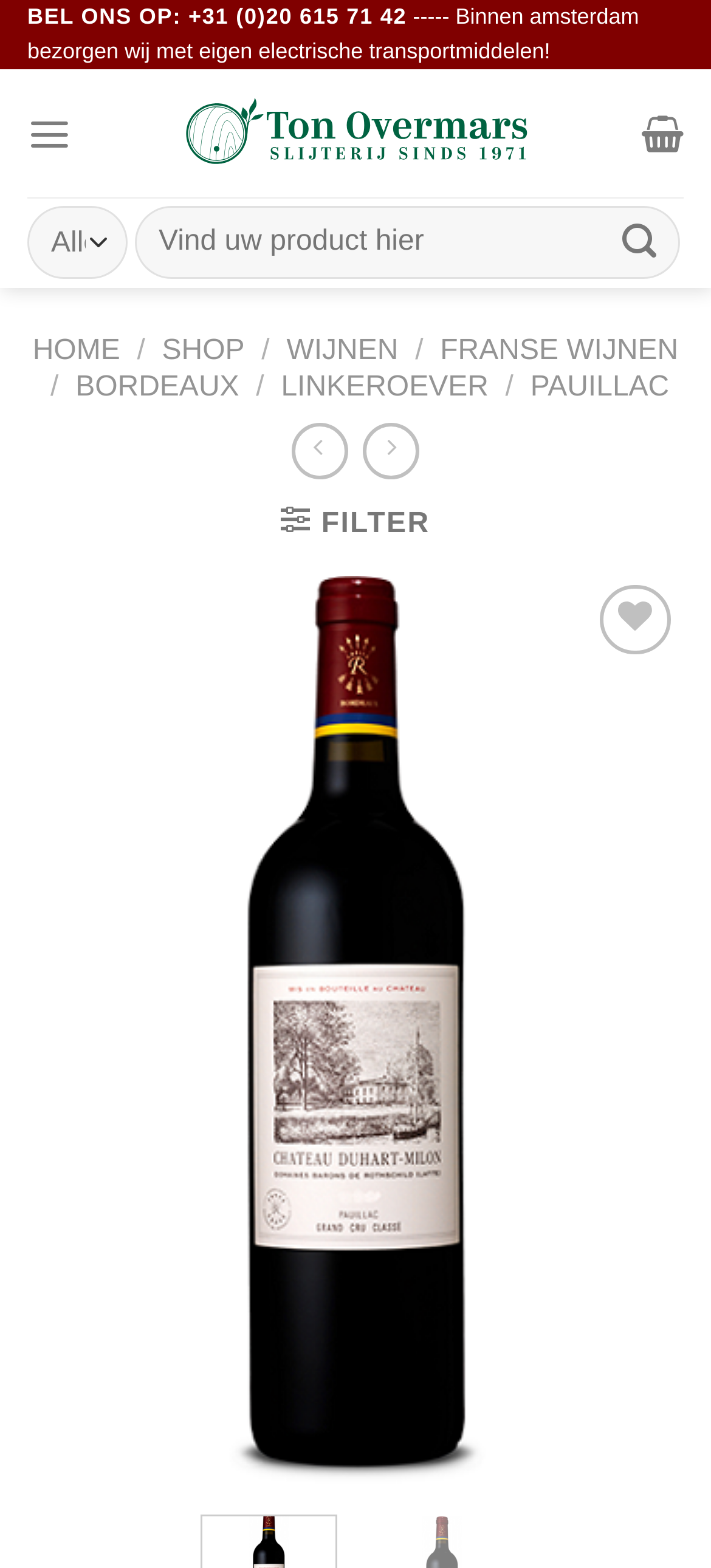Determine the bounding box coordinates for the clickable element to execute this instruction: "Add to wishlist". Provide the coordinates as four float numbers between 0 and 1, i.e., [left, top, right, bottom].

[0.755, 0.43, 0.936, 0.495]